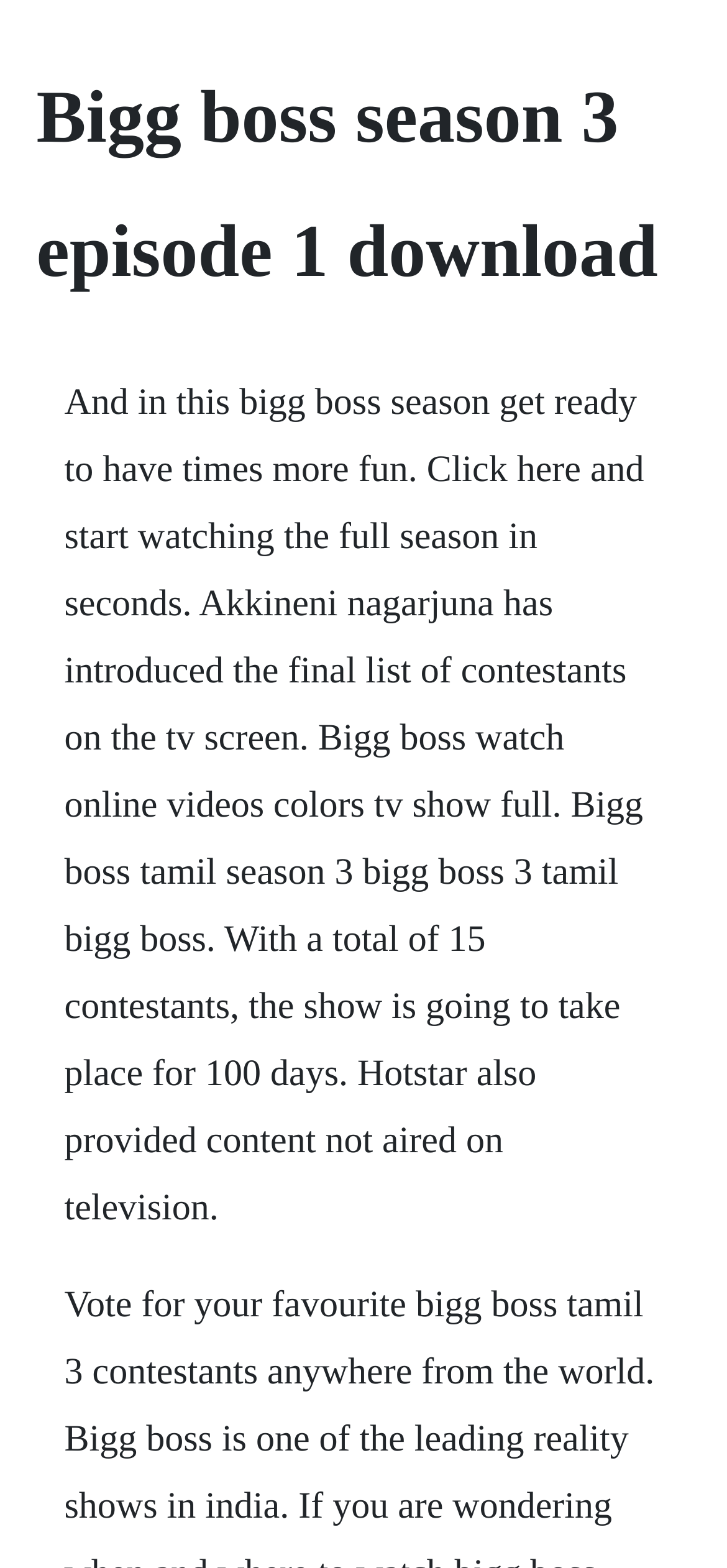What is the main title displayed on this webpage?

Bigg boss season 3 episode 1 download